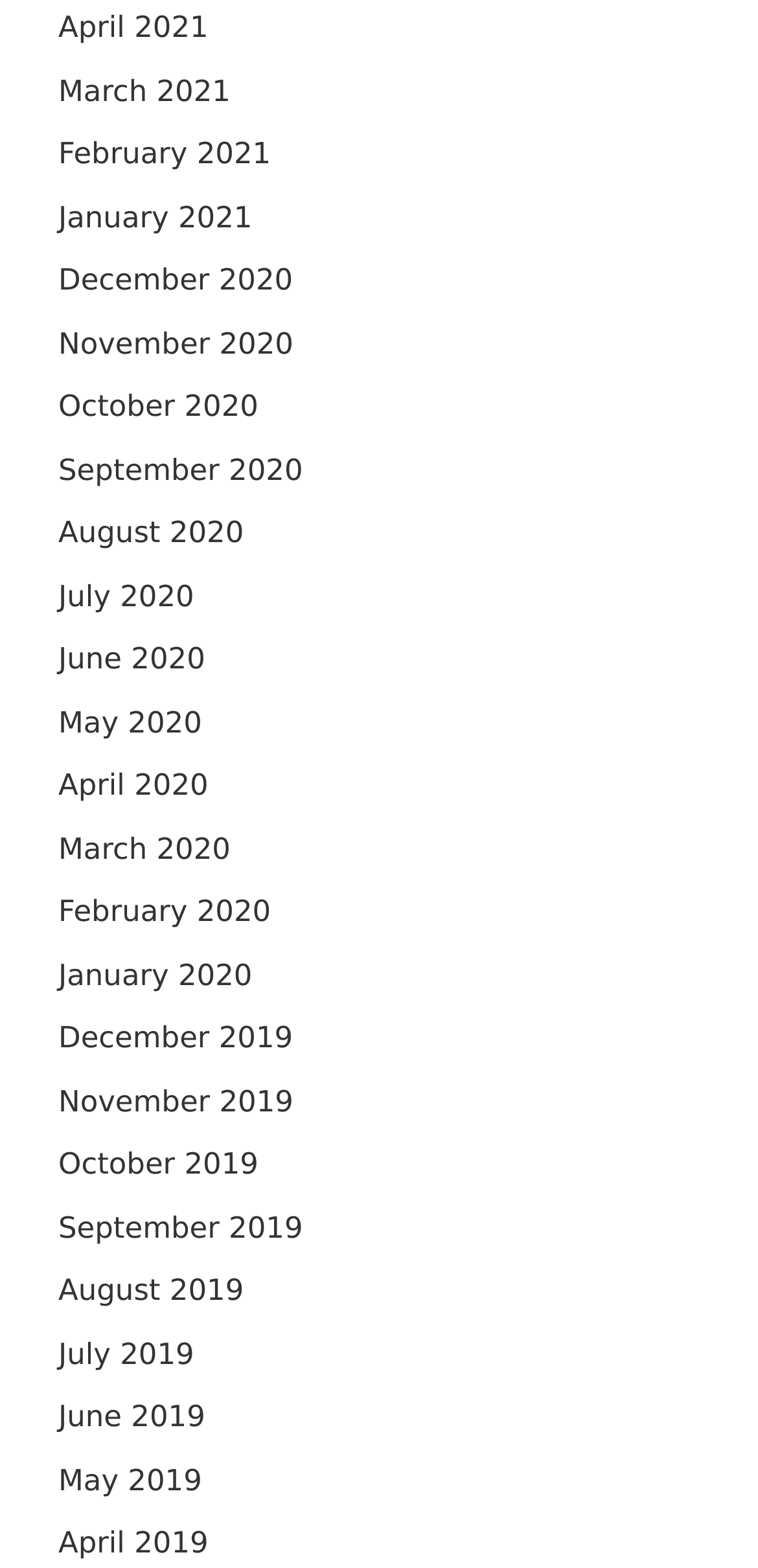Bounding box coordinates are specified in the format (top-left x, top-left y, bottom-right x, bottom-right y). All values are floating point numbers bounded between 0 and 1. Please provide the bounding box coordinate of the region this sentence describes: July 2019

[0.077, 0.852, 0.256, 0.875]